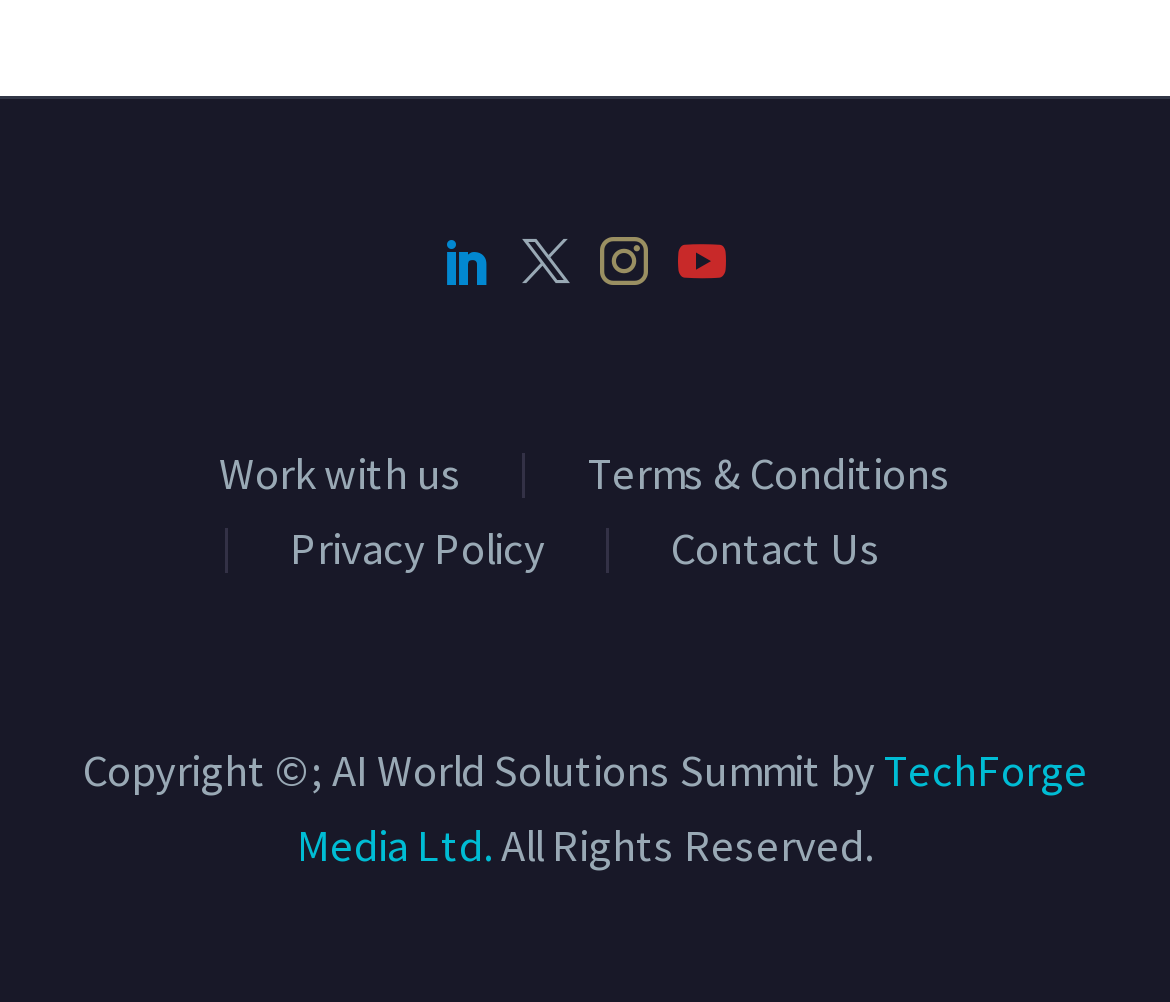Using the element description: "TechForge Media Ltd.", determine the bounding box coordinates for the specified UI element. The coordinates should be four float numbers between 0 and 1, [left, top, right, bottom].

[0.254, 0.739, 0.929, 0.87]